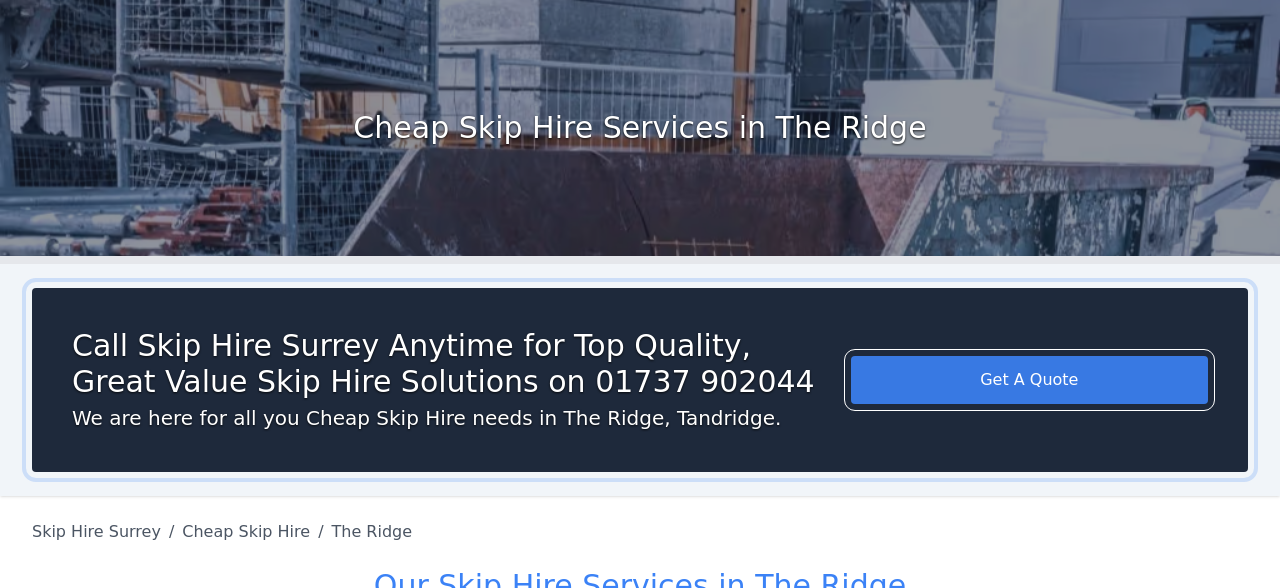What type of context is visually presented in the image?
Analyze the screenshot and provide a detailed answer to the question.

The caption states that the image visually presents a construction context, which likely relates to the services provided by Skip Hire Surrey, implying that the image is showing a scene related to construction or building activities.